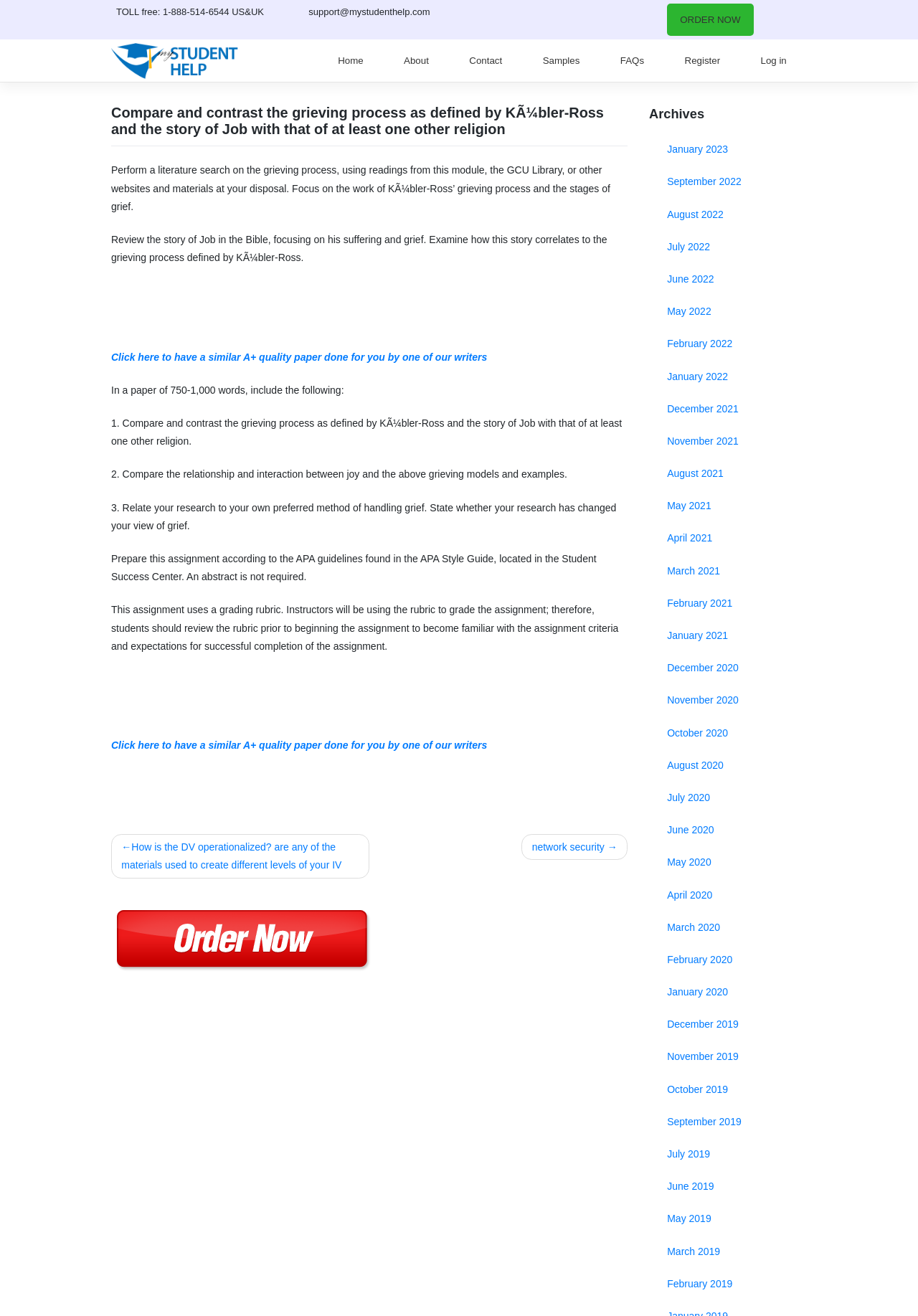Could you provide the bounding box coordinates for the portion of the screen to click to complete this instruction: "Read the article about comparing grieving processes"?

[0.121, 0.079, 0.684, 0.585]